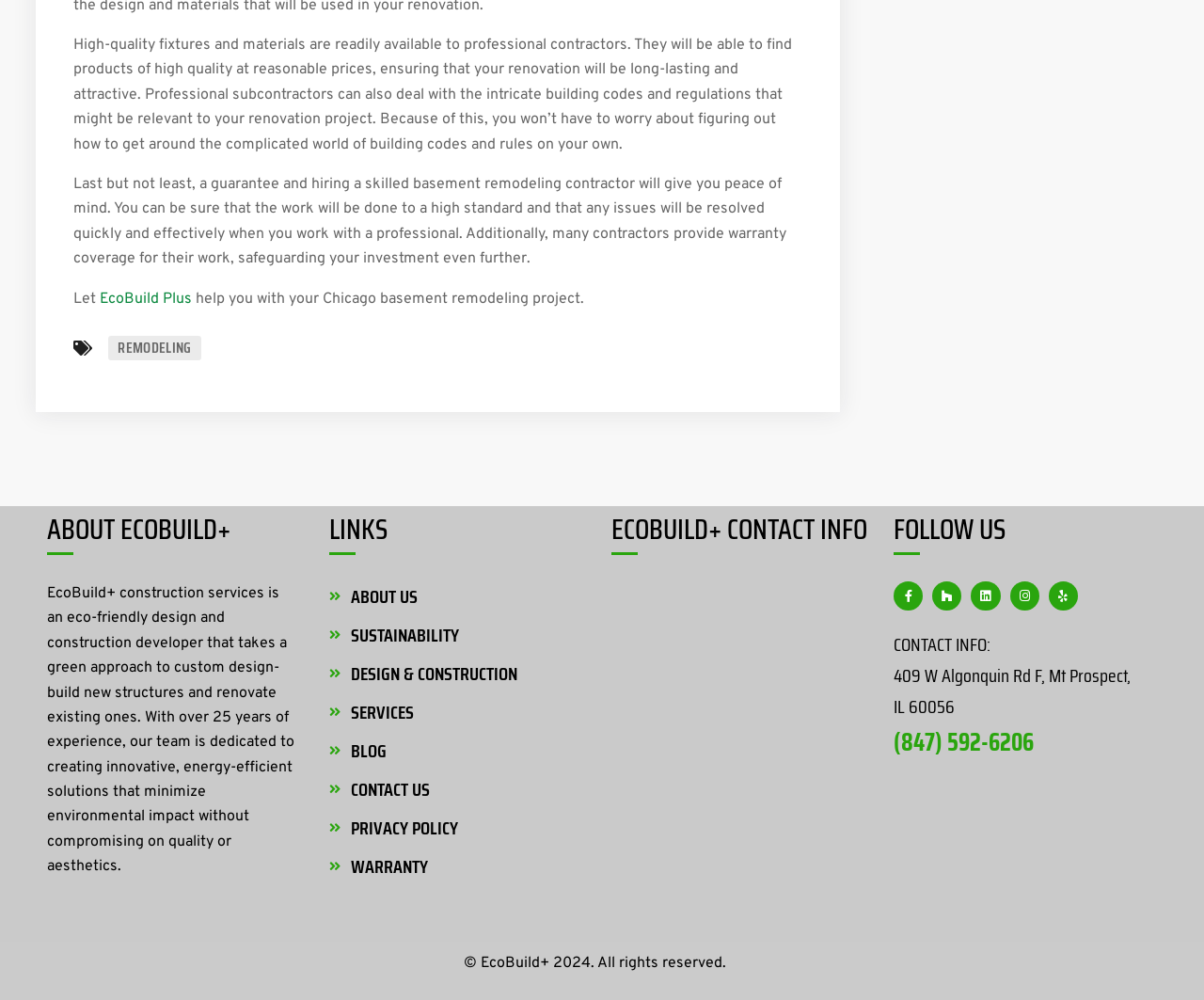What is the name of the company?
Look at the image and construct a detailed response to the question.

The name of the company can be found in the heading 'ABOUT ECOBUILD+' and also in the link 'EcoBuild Plus' which suggests that the company name is EcoBuild+.